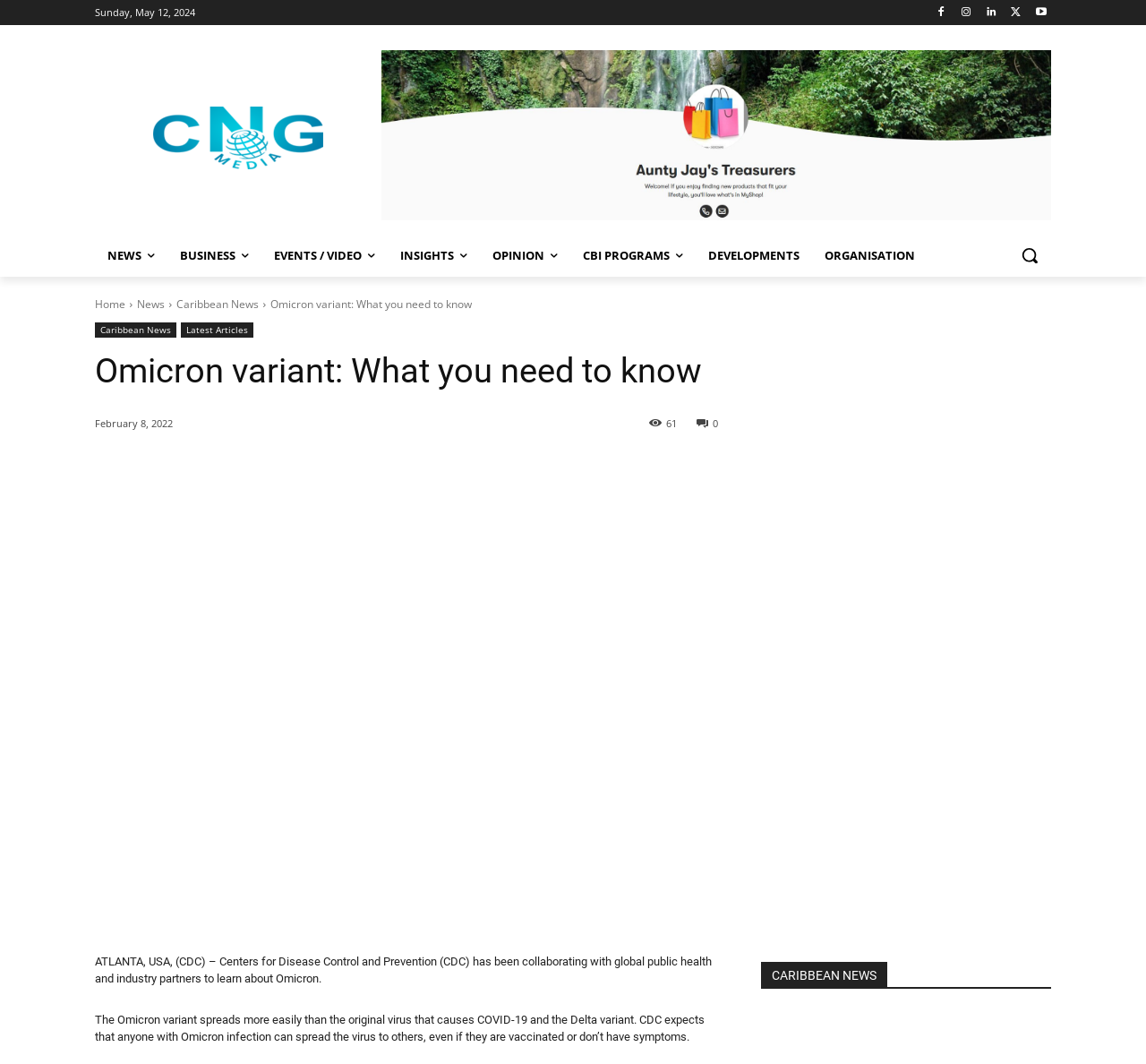Predict the bounding box of the UI element based on the description: "CBI Programs". The coordinates should be four float numbers between 0 and 1, formatted as [left, top, right, bottom].

[0.498, 0.22, 0.607, 0.26]